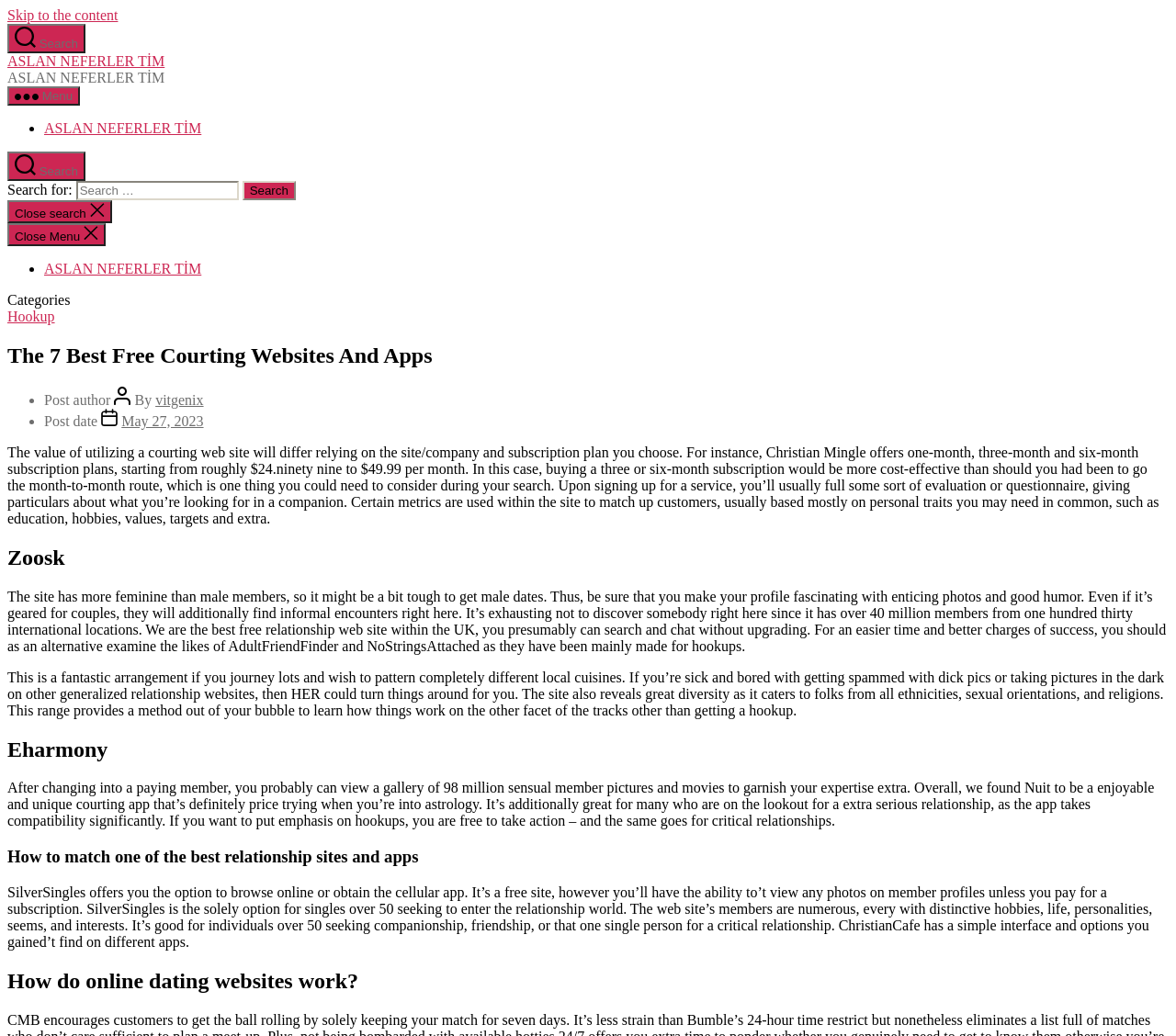Please provide the bounding box coordinates for the element that needs to be clicked to perform the following instruction: "Click the 'Search' button". The coordinates should be given as four float numbers between 0 and 1, i.e., [left, top, right, bottom].

[0.006, 0.023, 0.073, 0.051]